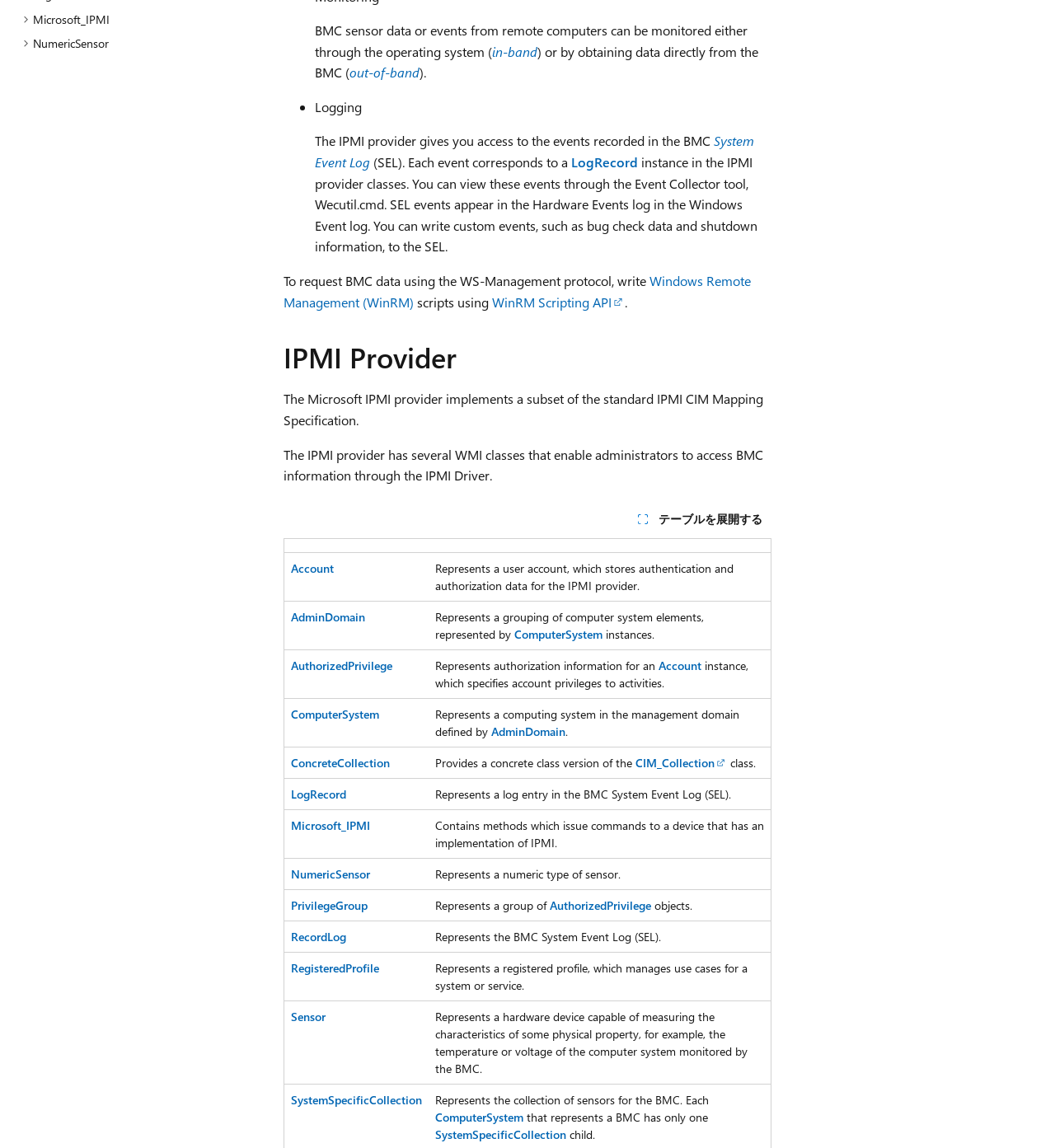Using the description: "System Event Log", identify the bounding box of the corresponding UI element in the screenshot.

[0.298, 0.115, 0.715, 0.149]